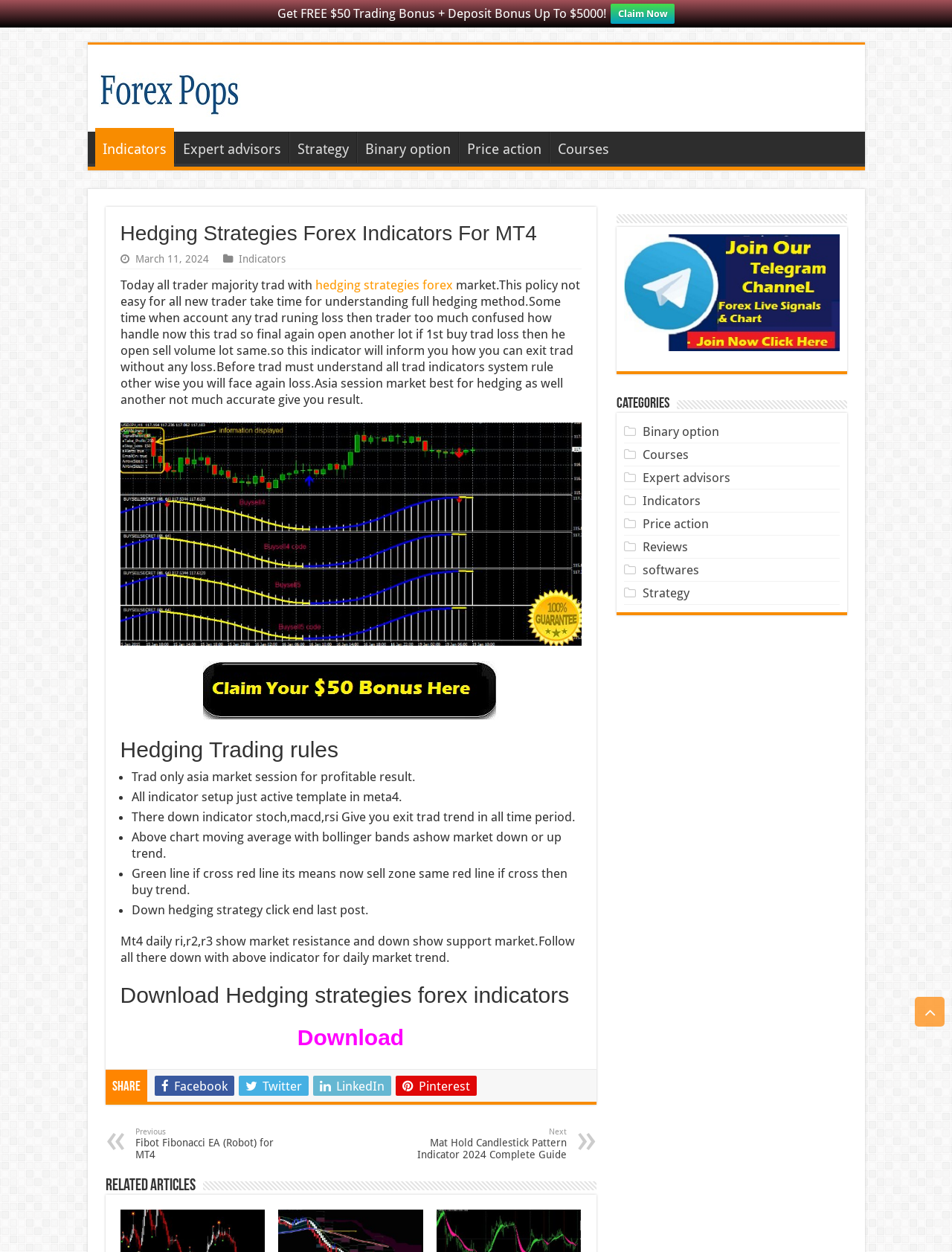Please find the bounding box coordinates in the format (top-left x, top-left y, bottom-right x, bottom-right y) for the given element description. Ensure the coordinates are floating point numbers between 0 and 1. Description: Courses

[0.675, 0.357, 0.723, 0.369]